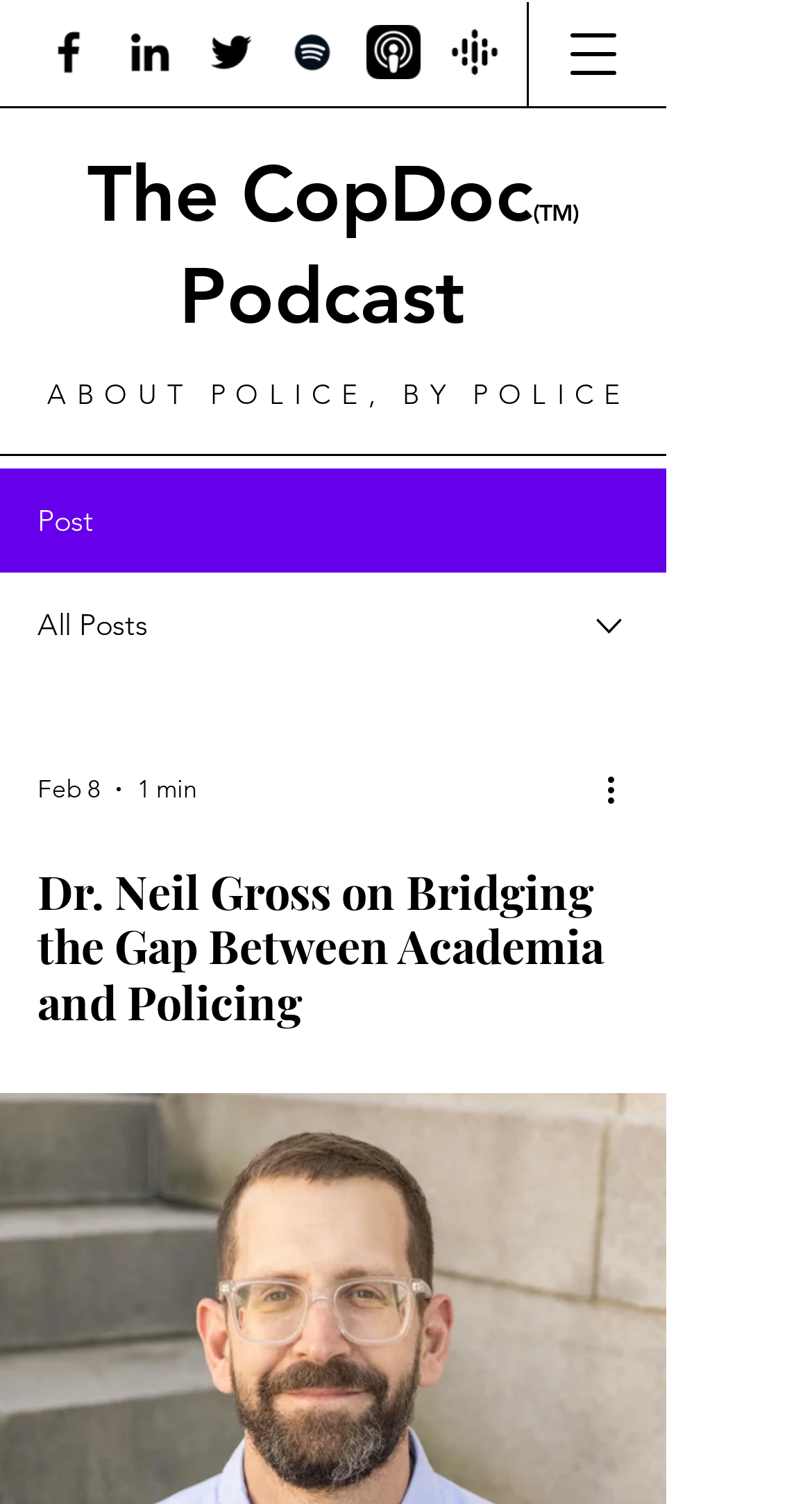Could you find the bounding box coordinates of the clickable area to complete this instruction: "Read more about the podcast"?

[0.221, 0.165, 0.6, 0.227]